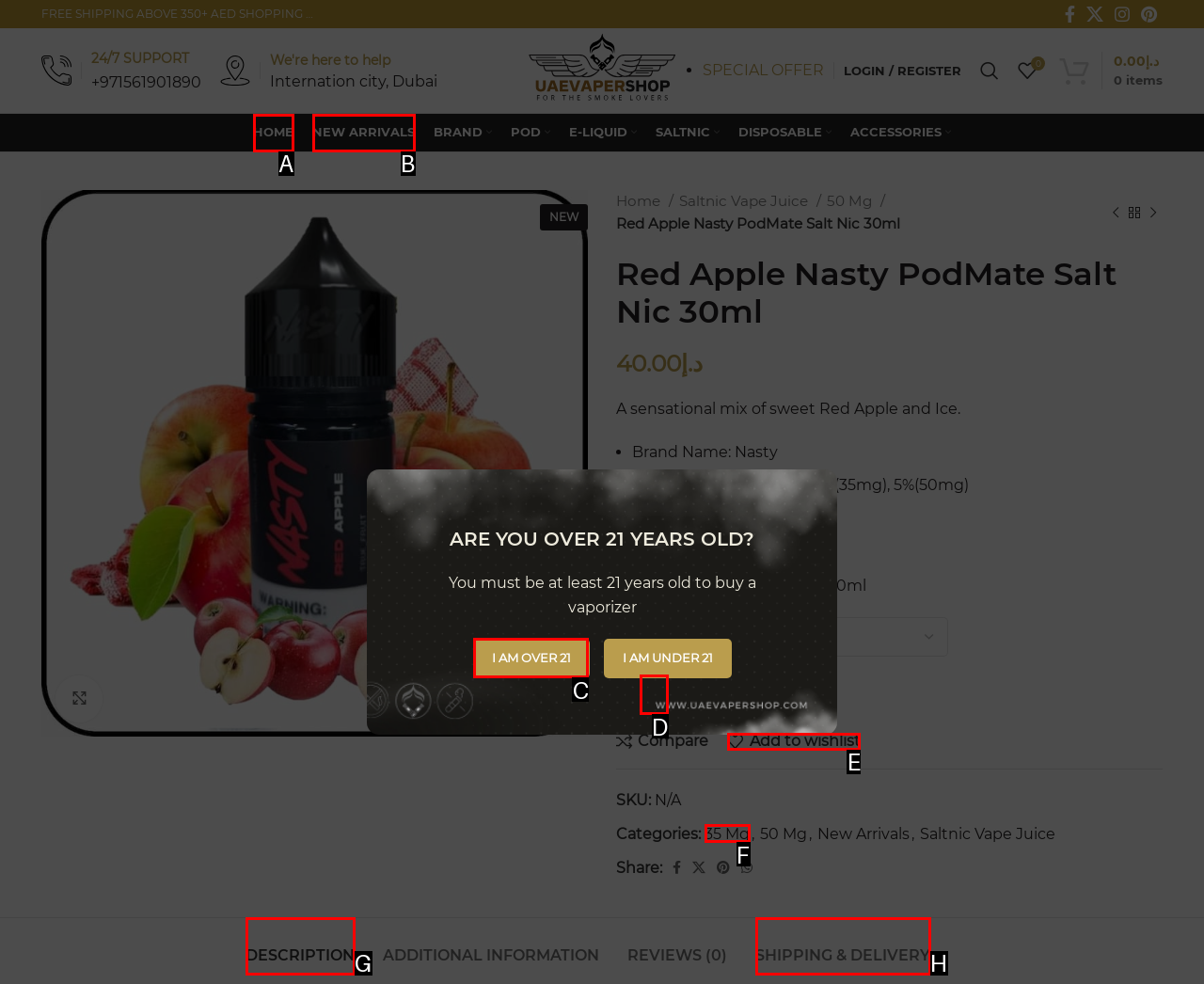Point out the letter of the HTML element you should click on to execute the task: Click on the 'I AM OVER 21' link
Reply with the letter from the given options.

C